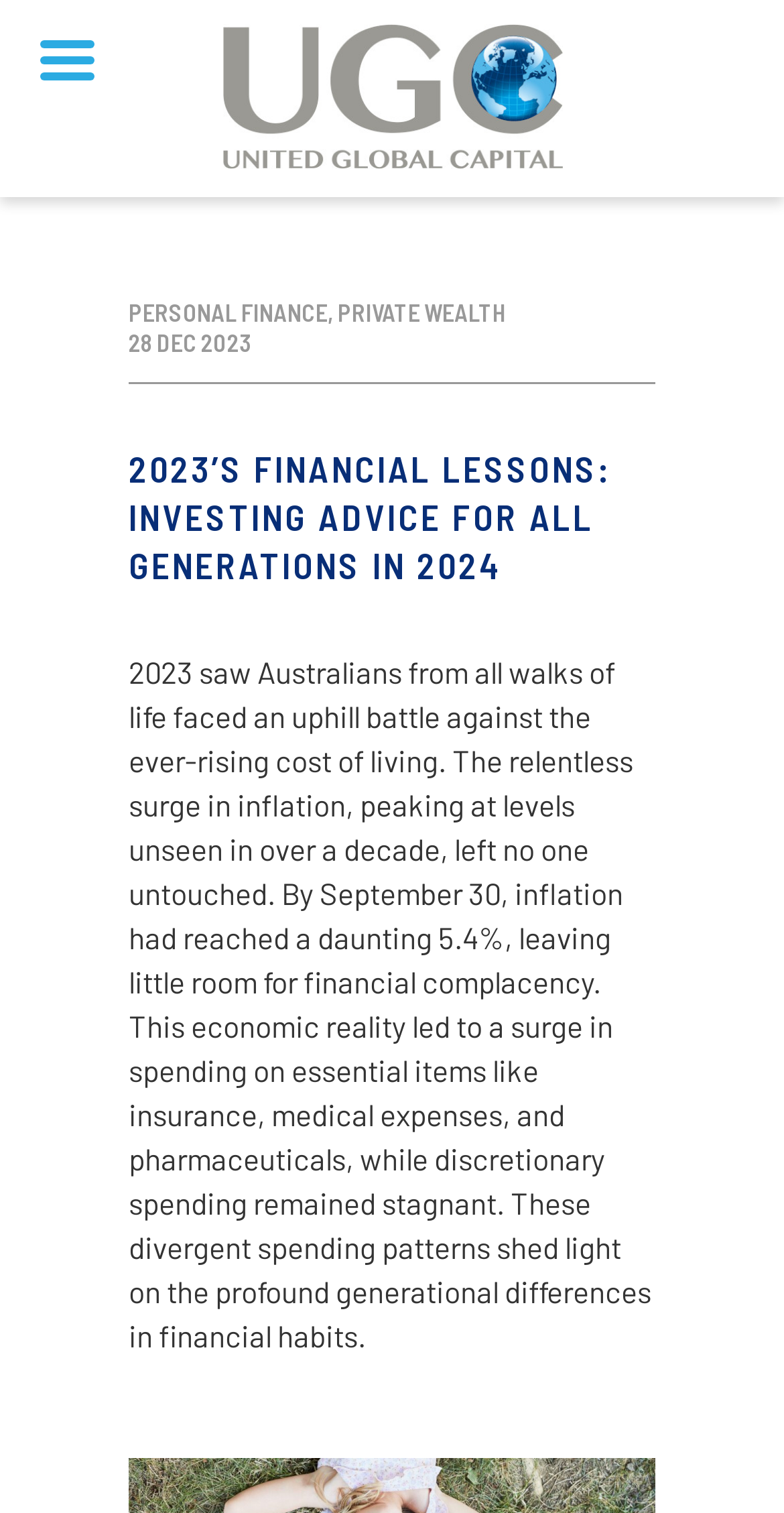What type of expenses did people spend more on?
Please provide a detailed answer to the question.

According to the article, people spent more on essential items like insurance, medical expenses, and pharmaceuticals due to the surge in inflation.